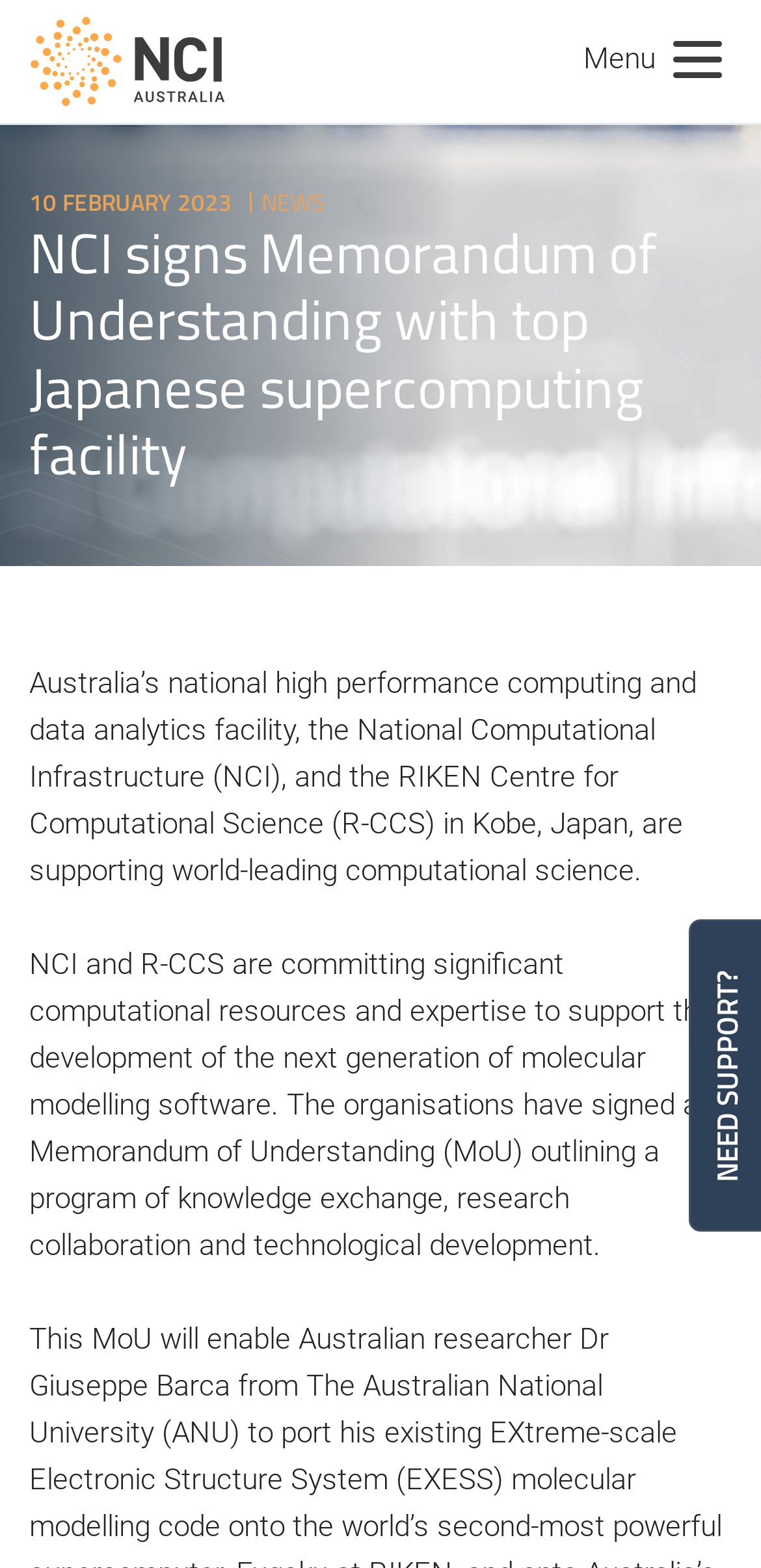What is the date of the news article?
Based on the screenshot, respond with a single word or phrase.

10 FEBRUARY 2023